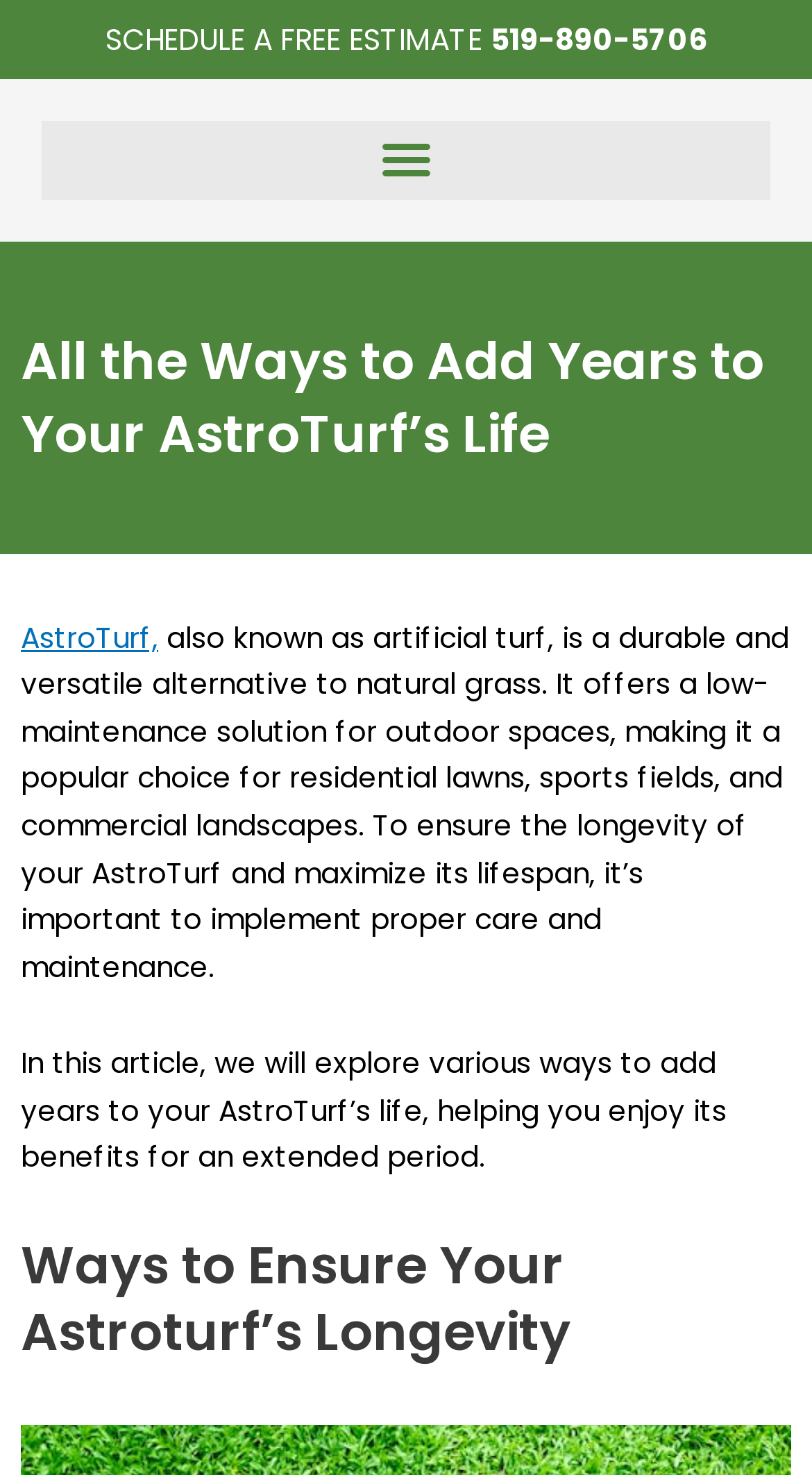What is the phone number for scheduling a free estimate?
Please provide a single word or phrase answer based on the image.

519-890-5706